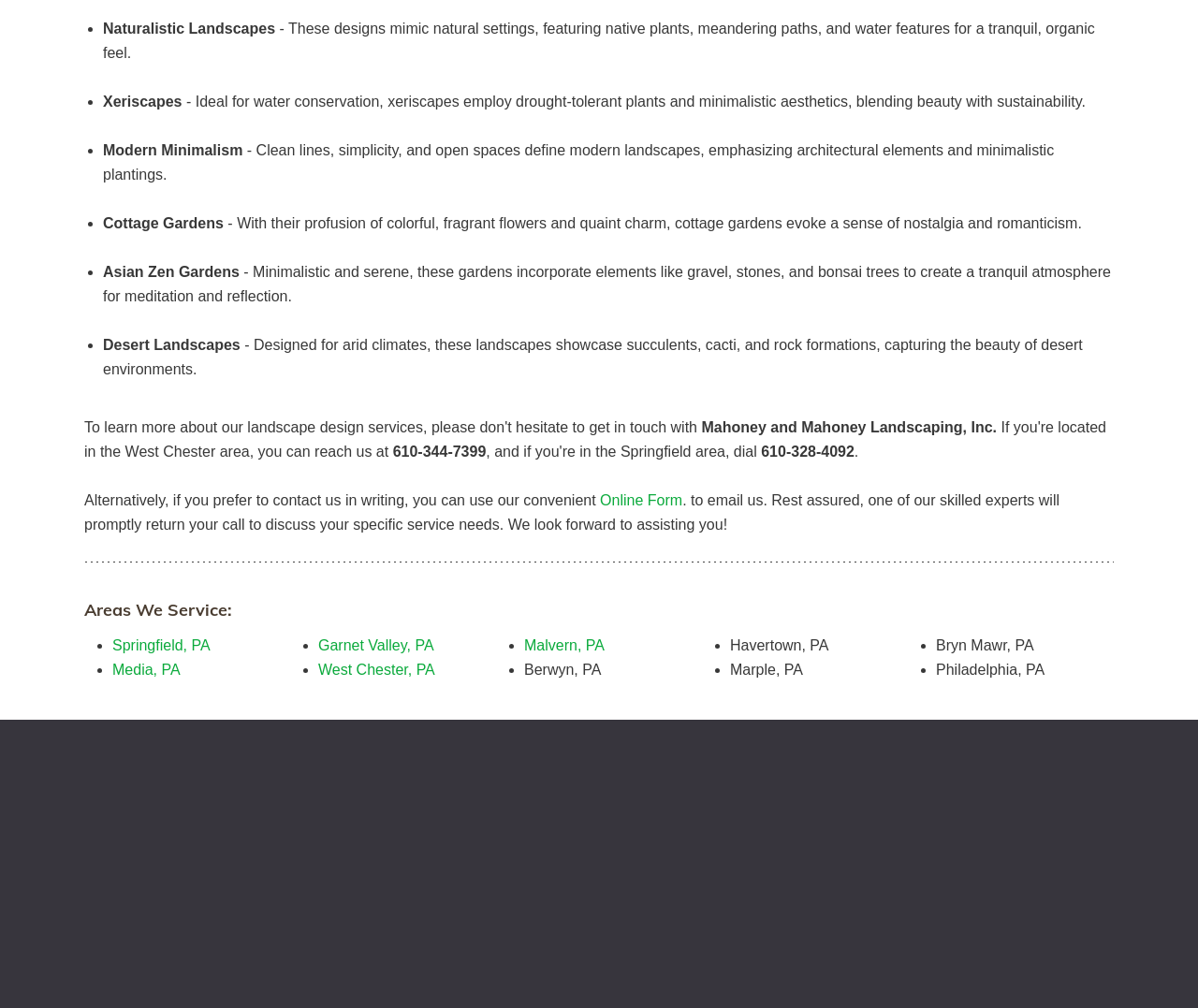What is the phone number to contact Mahoney and Mahoney Landscaping, Inc.?
Using the image provided, answer with just one word or phrase.

610-344-7399